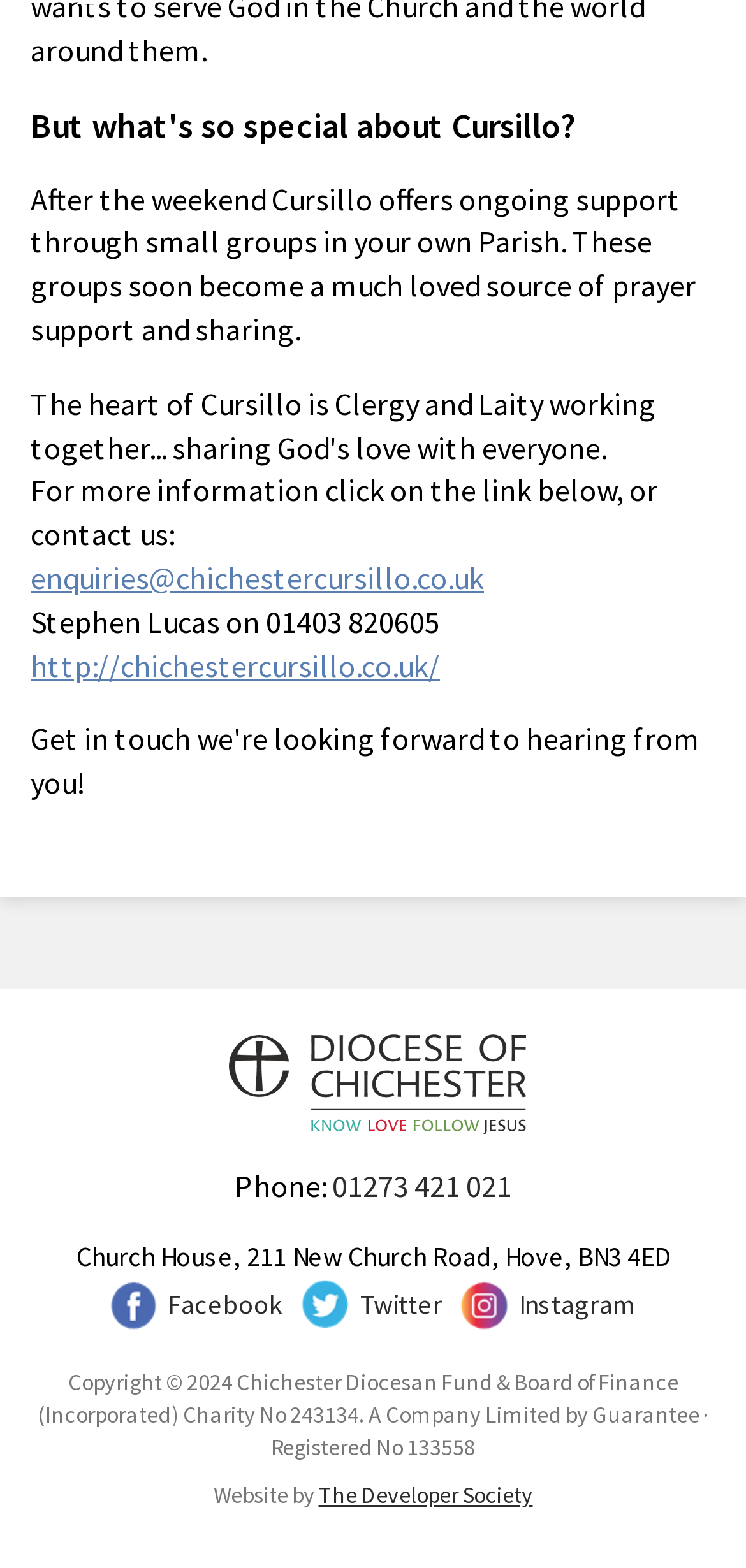Bounding box coordinates must be specified in the format (top-left x, top-left y, bottom-right x, bottom-right y). All values should be floating point numbers between 0 and 1. What are the bounding box coordinates of the UI element described as: Diocese of Chichester

[0.295, 0.655, 0.705, 0.723]